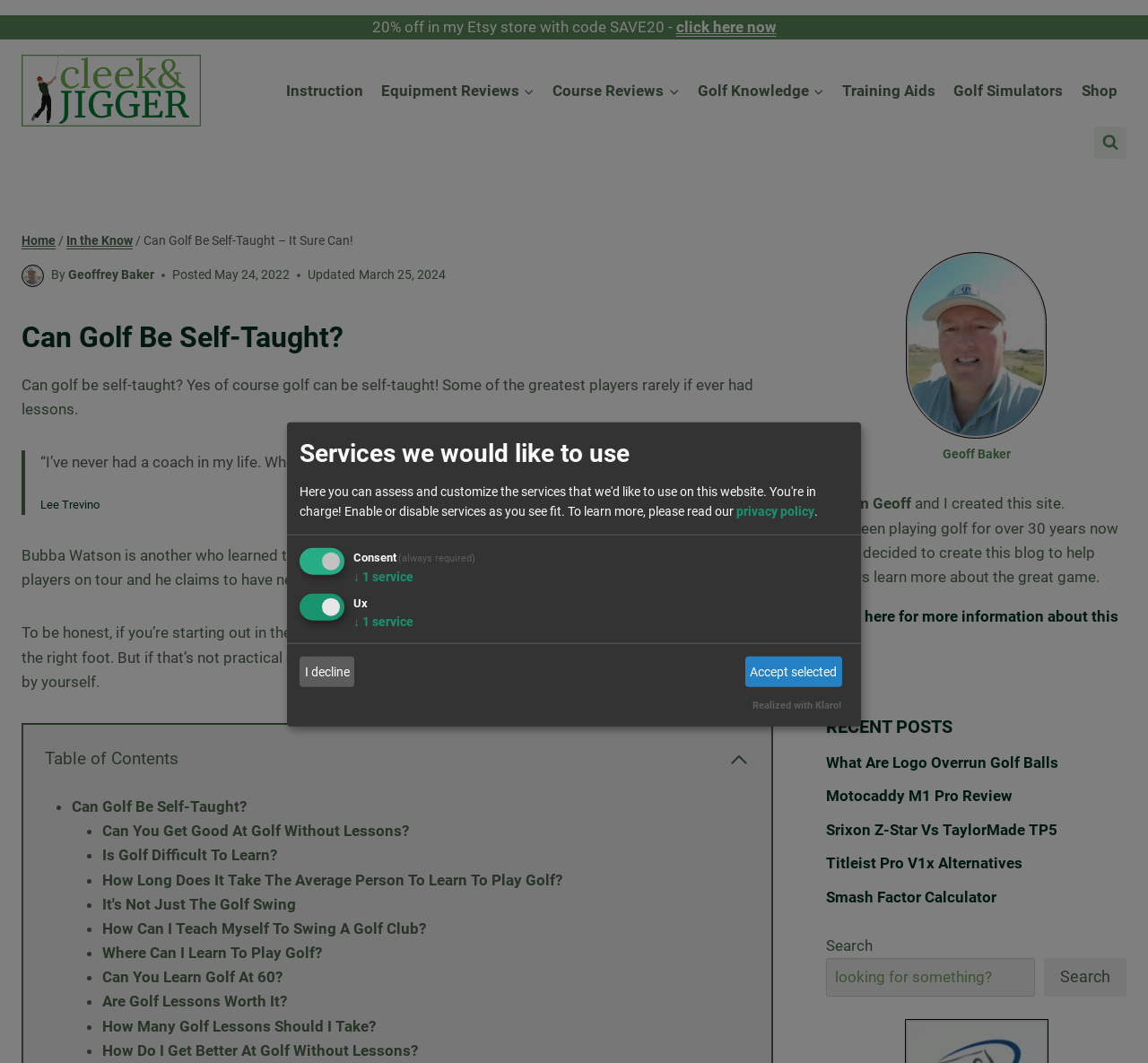What is the function of the 'Search' button?
Look at the screenshot and respond with a single word or phrase.

To search the website